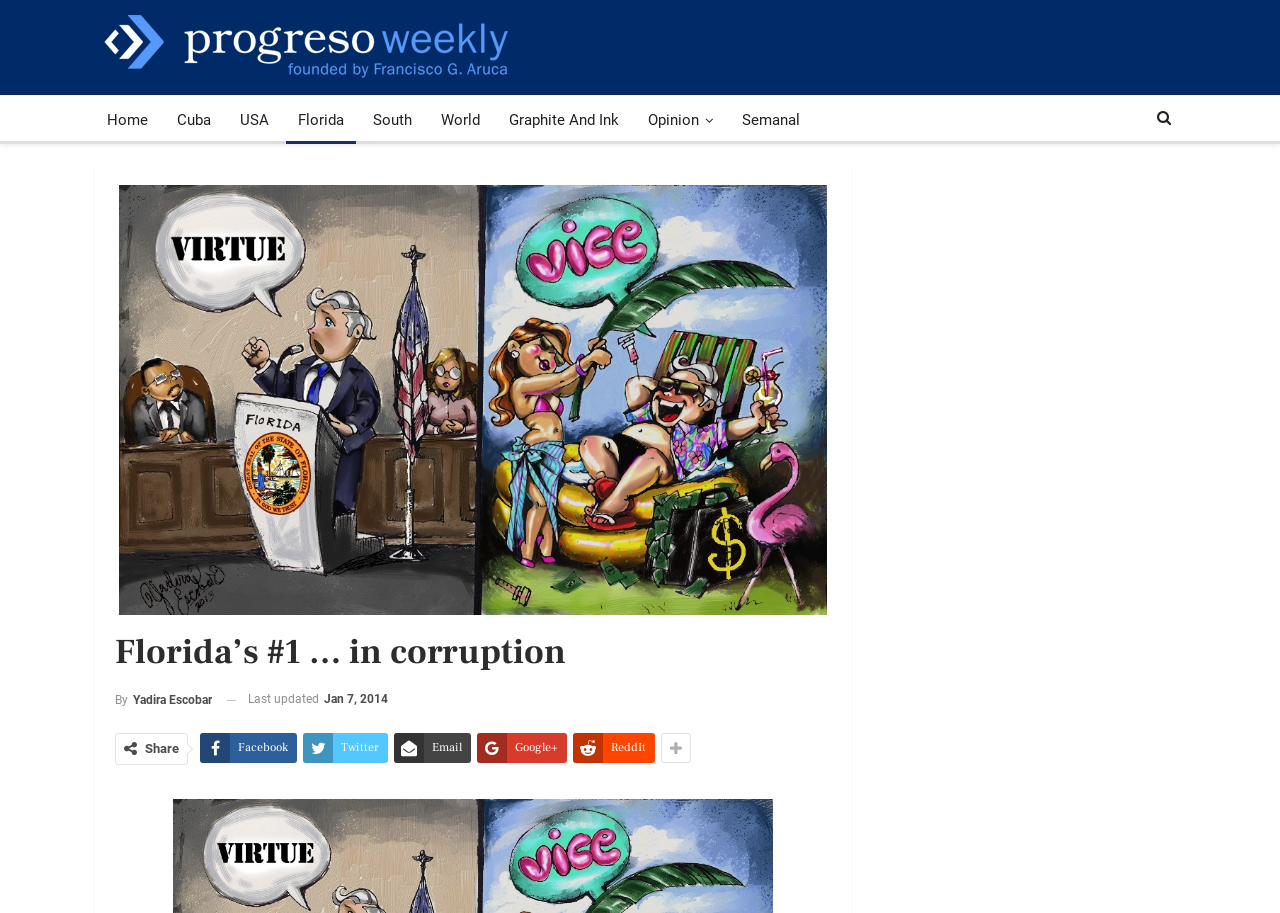Determine the bounding box coordinates for the element that should be clicked to follow this instruction: "Read the article by Yadira Escobar". The coordinates should be given as four float numbers between 0 and 1, in the format [left, top, right, bottom].

[0.09, 0.752, 0.166, 0.781]